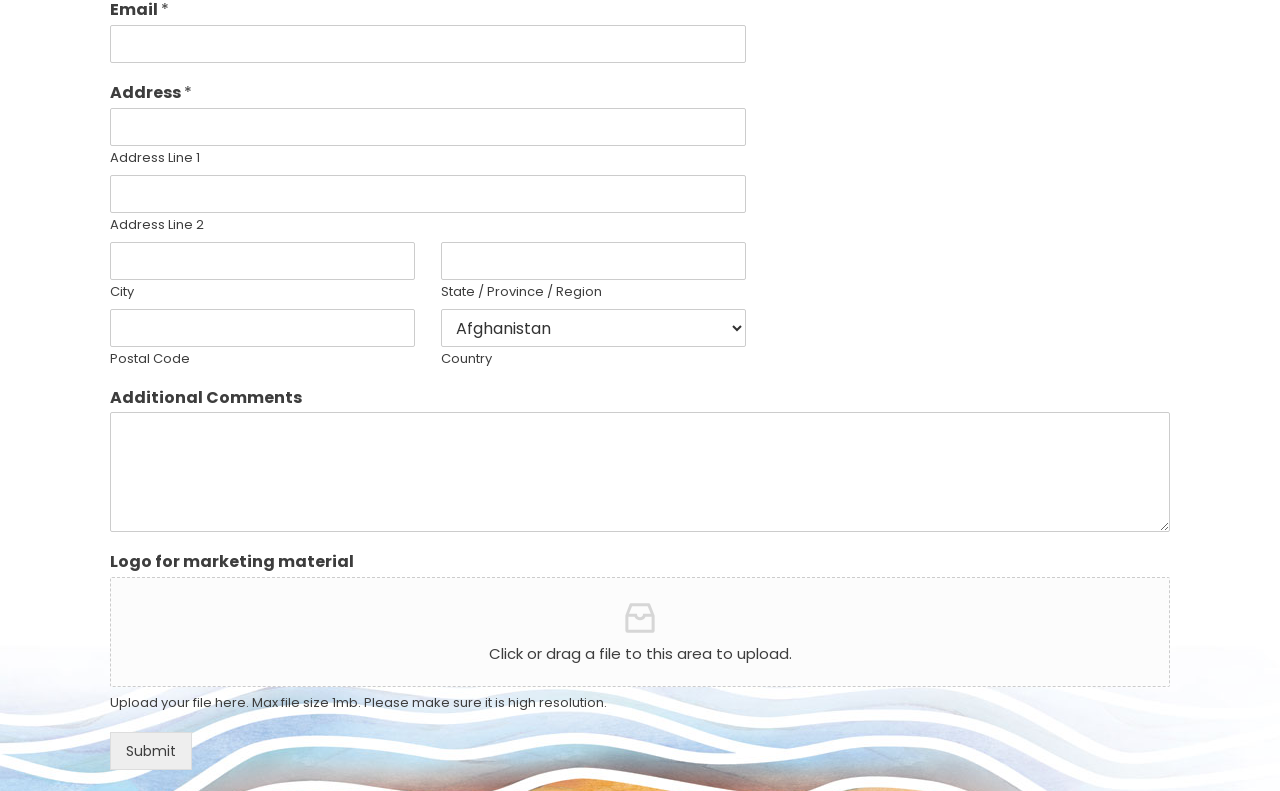Locate the bounding box coordinates of the element you need to click to accomplish the task described by this instruction: "Click on the 'www.onephone.de' link".

None